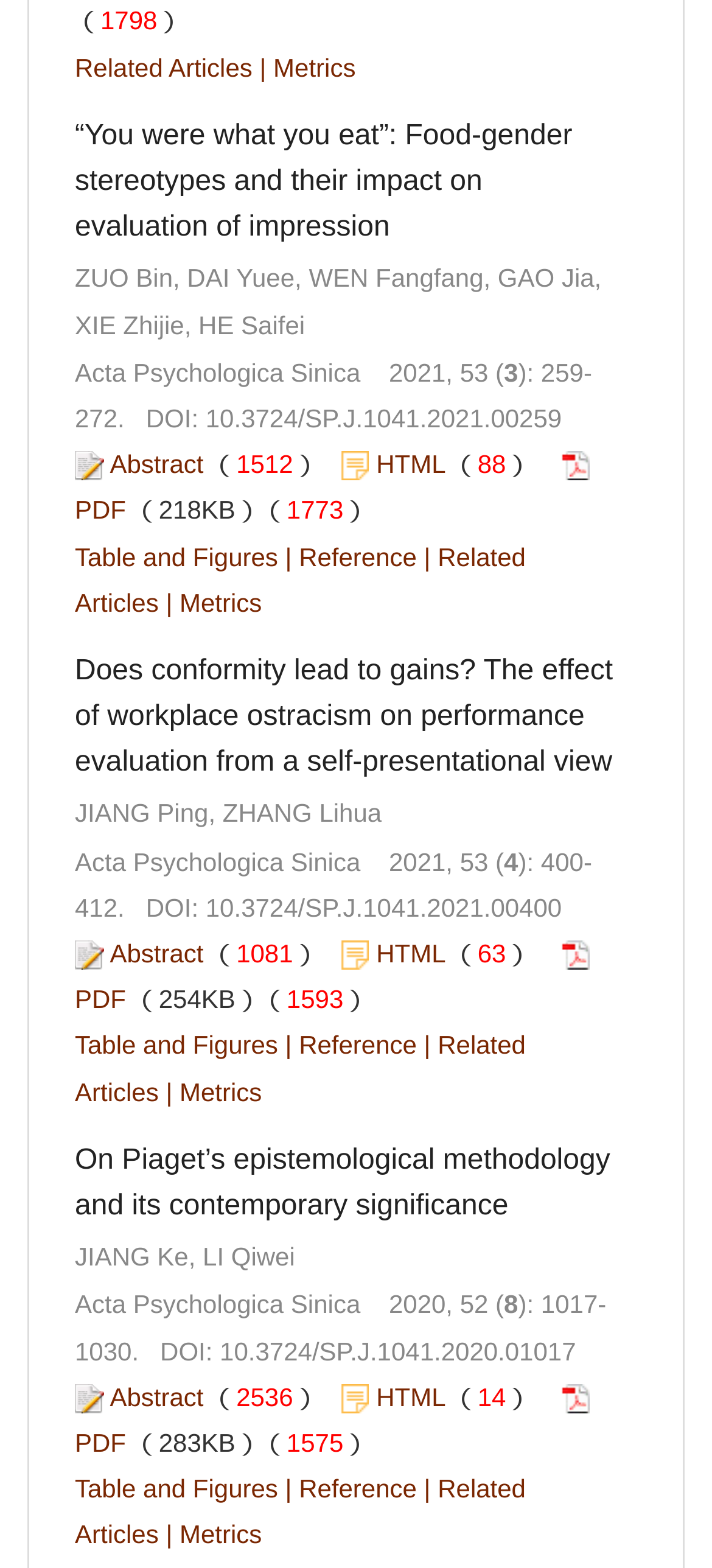How many links are there in the first article?
Provide a detailed and well-explained answer to the question.

I counted the number of link elements within the first LayoutTableCell element and found seven of them, including 'Abstract', 'HTML', 'PDF', 'Table and Figures', 'Reference', 'Related Articles', and 'Metrics'.